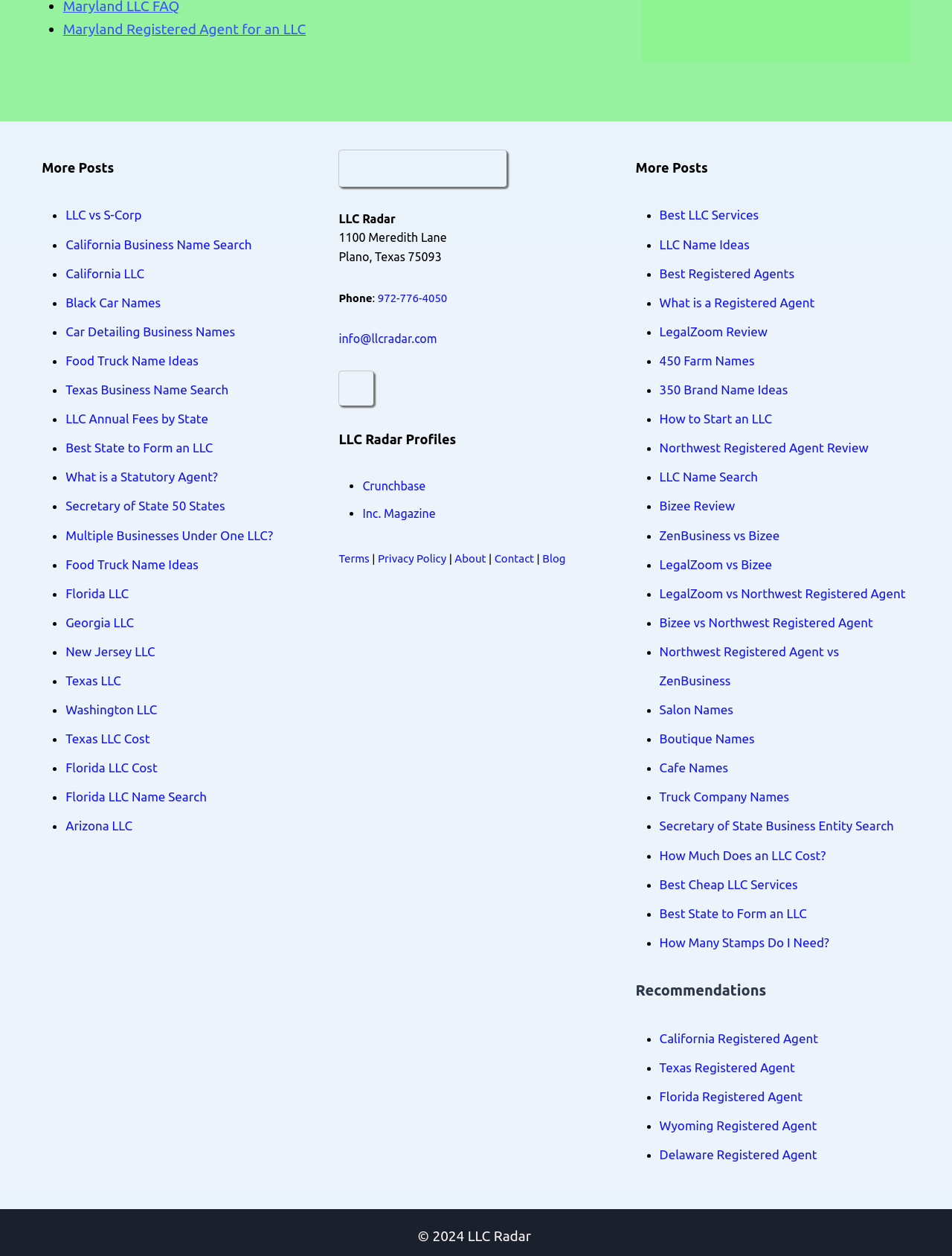Where is LLC Radar located?
Based on the image, give a concise answer in the form of a single word or short phrase.

Plano, Texas